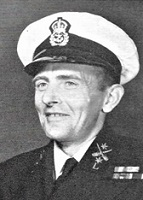Answer in one word or a short phrase: 
What is the purpose of the portrait?

To commemorate his service